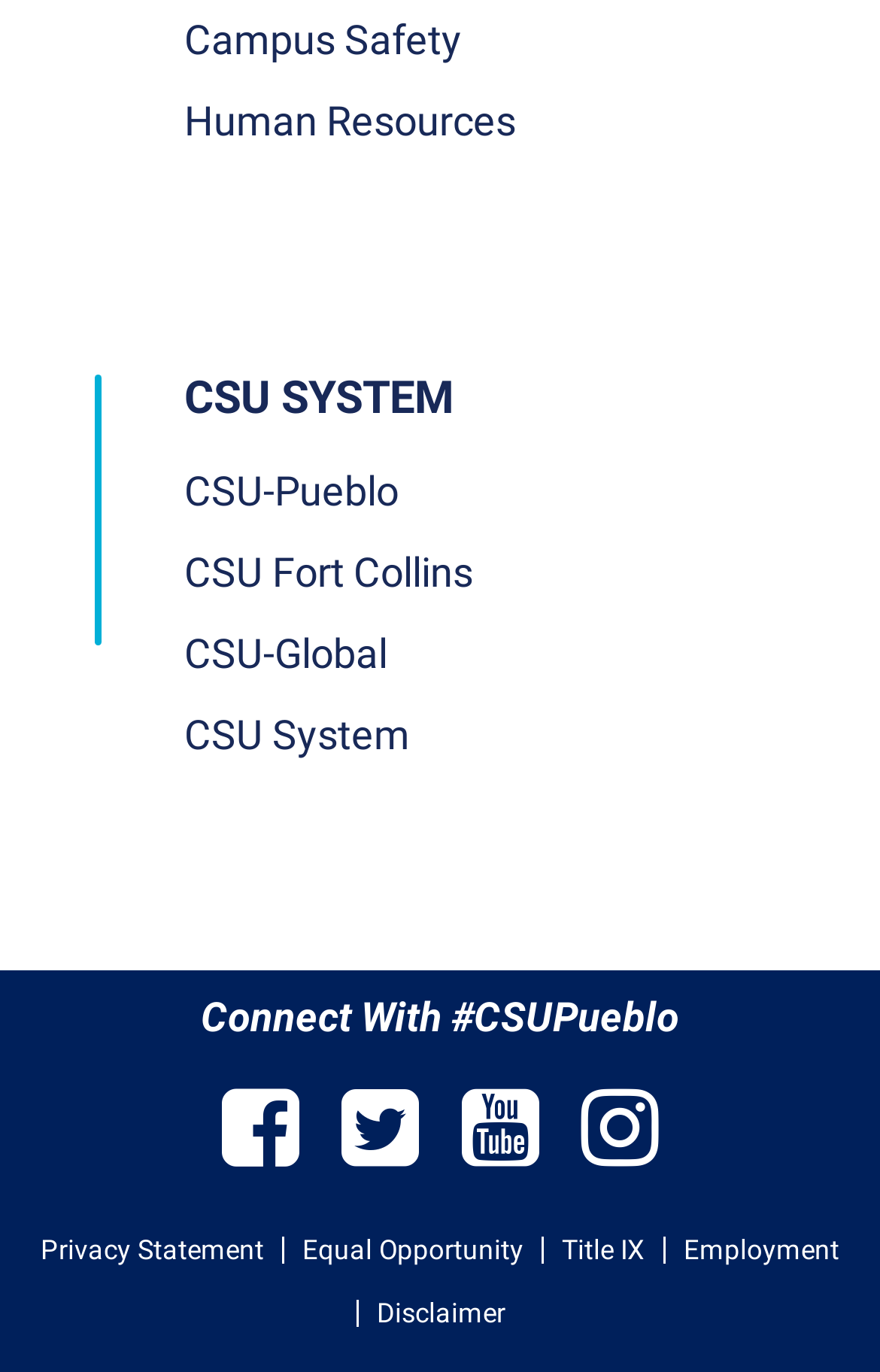What is the last link in the 'Additional' navigation?
Analyze the image and deliver a detailed answer to the question.

The answer can be found by looking at the 'Additional' navigation section and finding the last link, which is 'Disclaimer'.